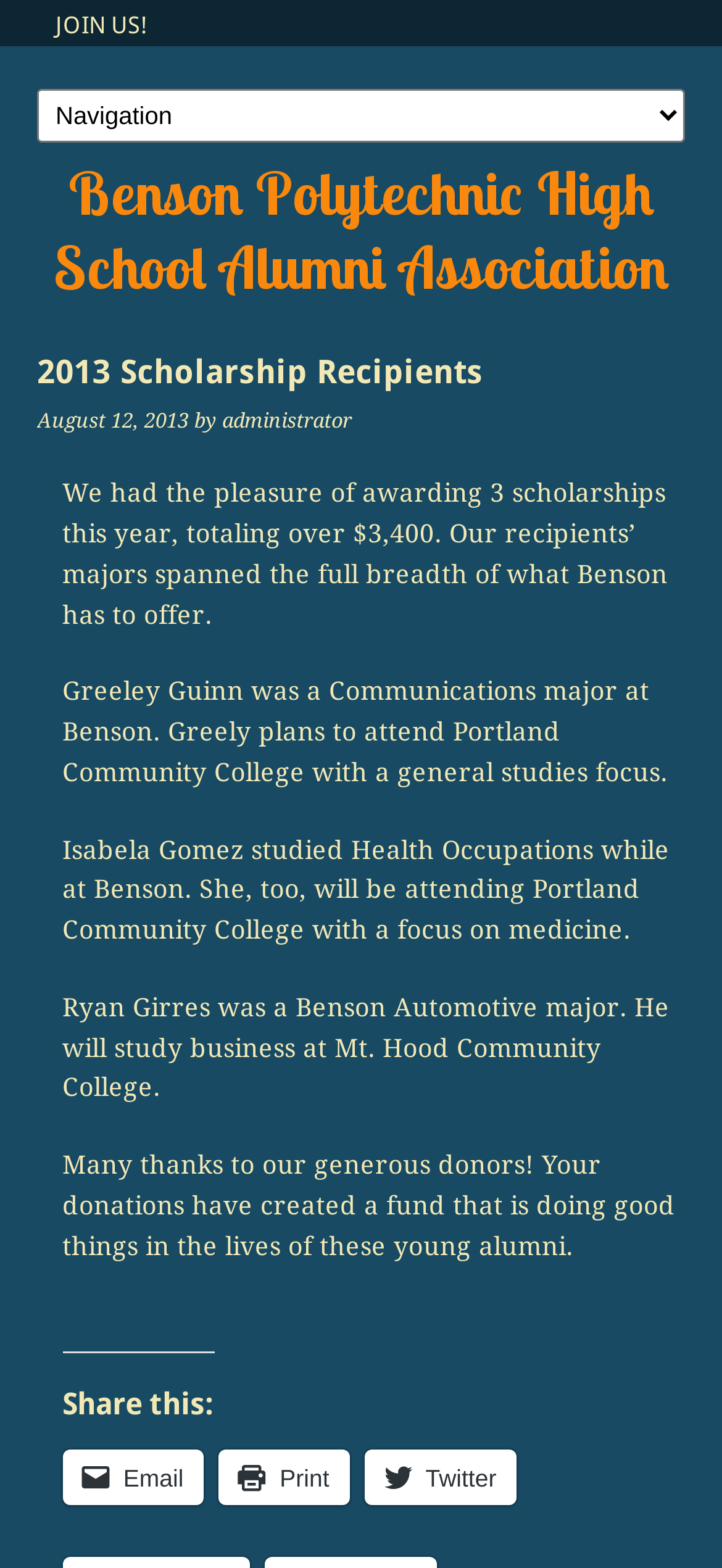How many scholarships were awarded?
Refer to the image and provide a one-word or short phrase answer.

3